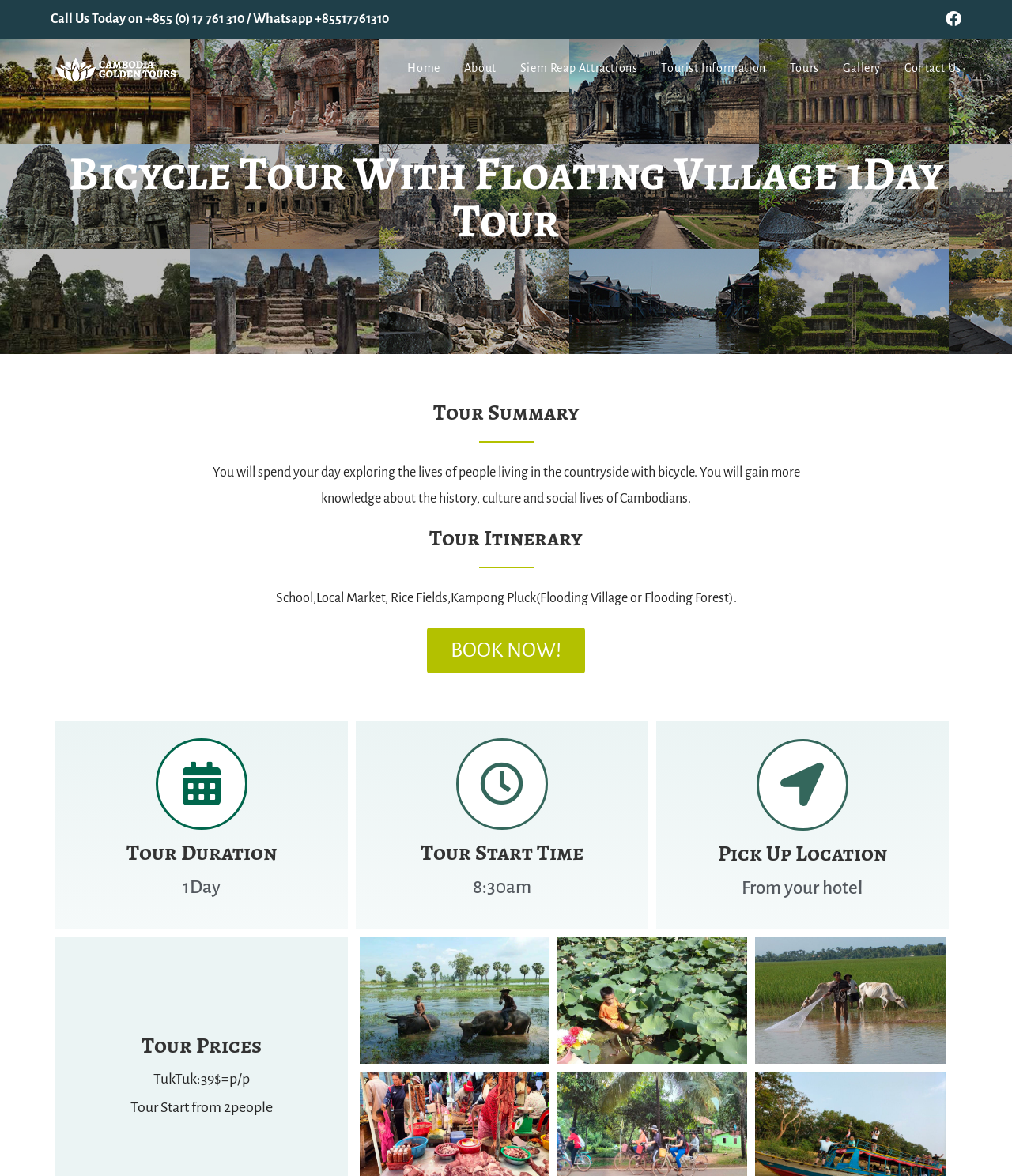Please find the bounding box for the UI component described as follows: "title="22815103_2098341250393888_3685576937894549480_n"".

[0.746, 0.797, 0.934, 0.905]